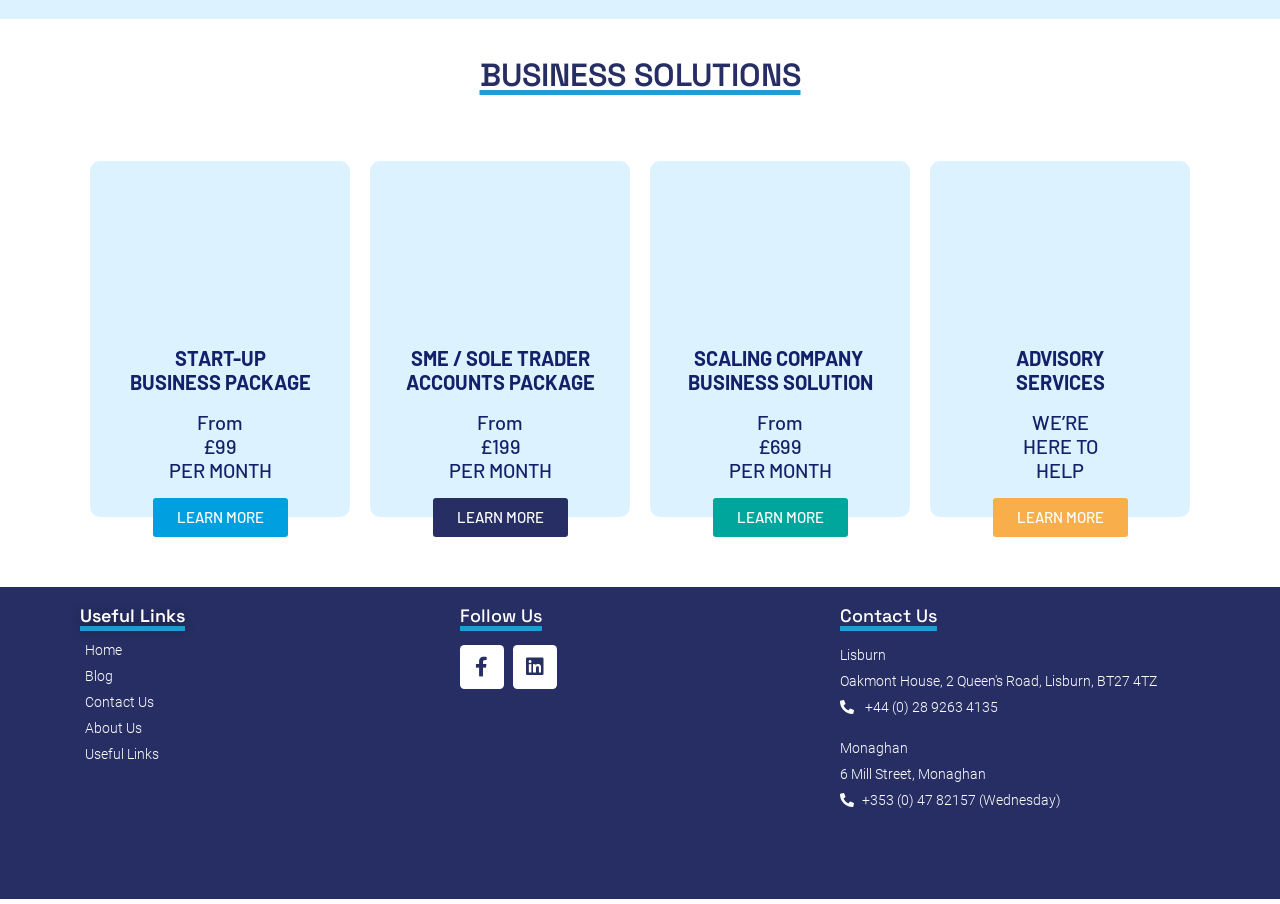From the webpage screenshot, identify the region described by +44 (0) 28 9263 4135. Provide the bounding box coordinates as (top-left x, top-left y, bottom-right x, bottom-right y), with each value being a floating point number between 0 and 1.

[0.656, 0.771, 0.937, 0.794]